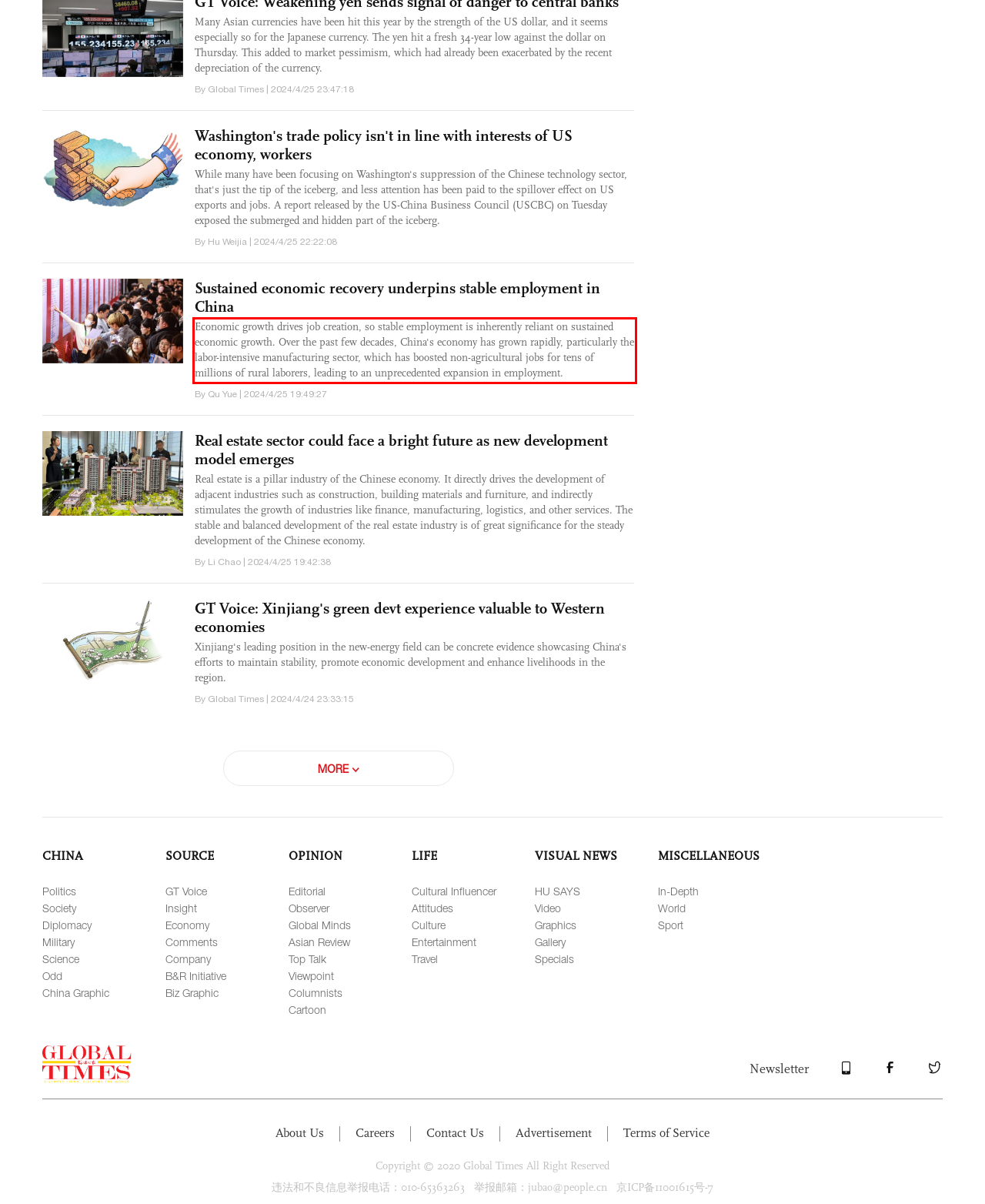Please extract the text content within the red bounding box on the webpage screenshot using OCR.

Economic growth drives job creation, so stable employment is inherently reliant on sustained economic growth. Over the past few decades, China's economy has grown rapidly, particularly the labor-intensive manufacturing sector, which has boosted non-agricultural jobs for tens of millions of rural laborers, leading to an unprecedented expansion in employment.